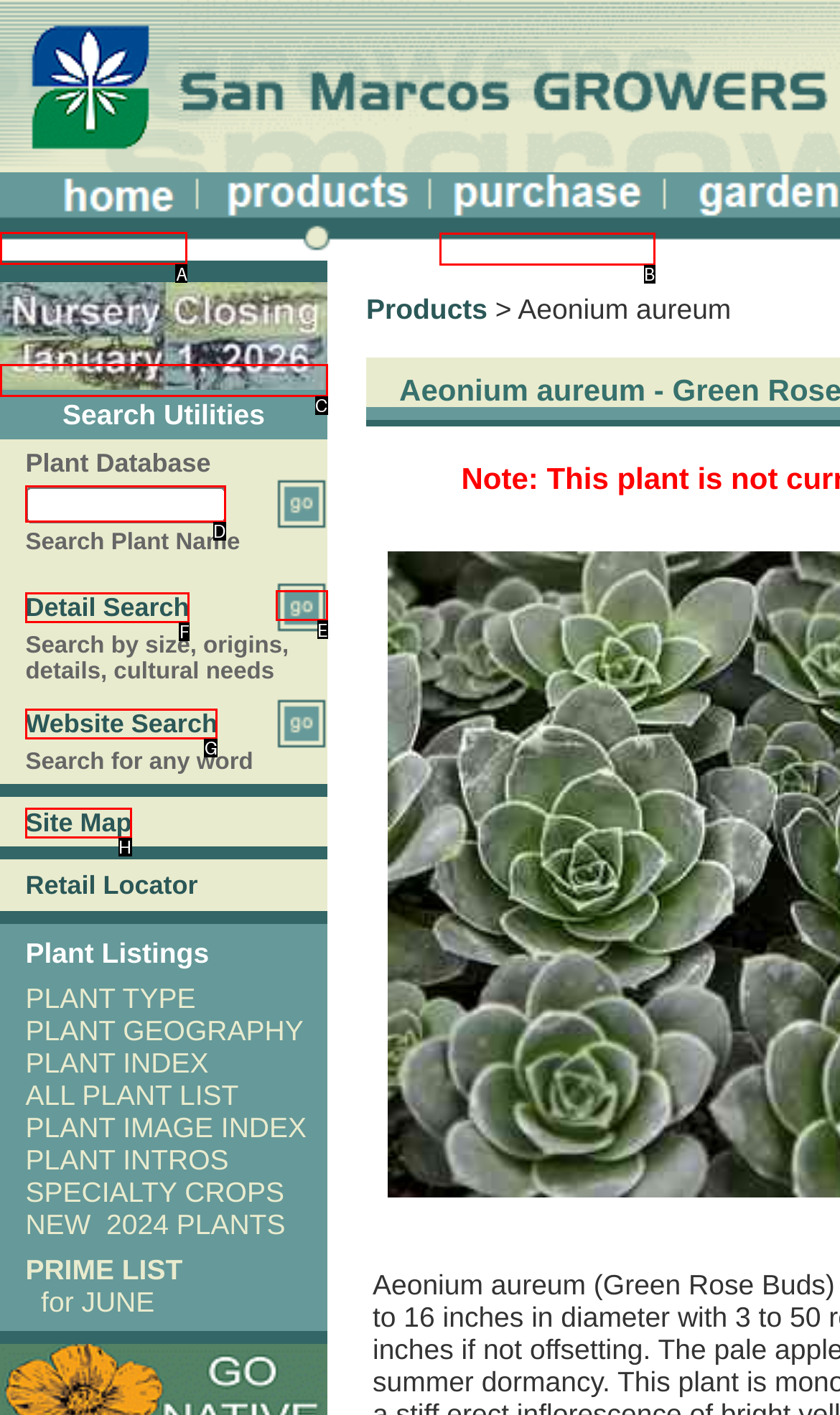Choose the HTML element that should be clicked to achieve this task: Click on the Home link
Respond with the letter of the correct choice.

A